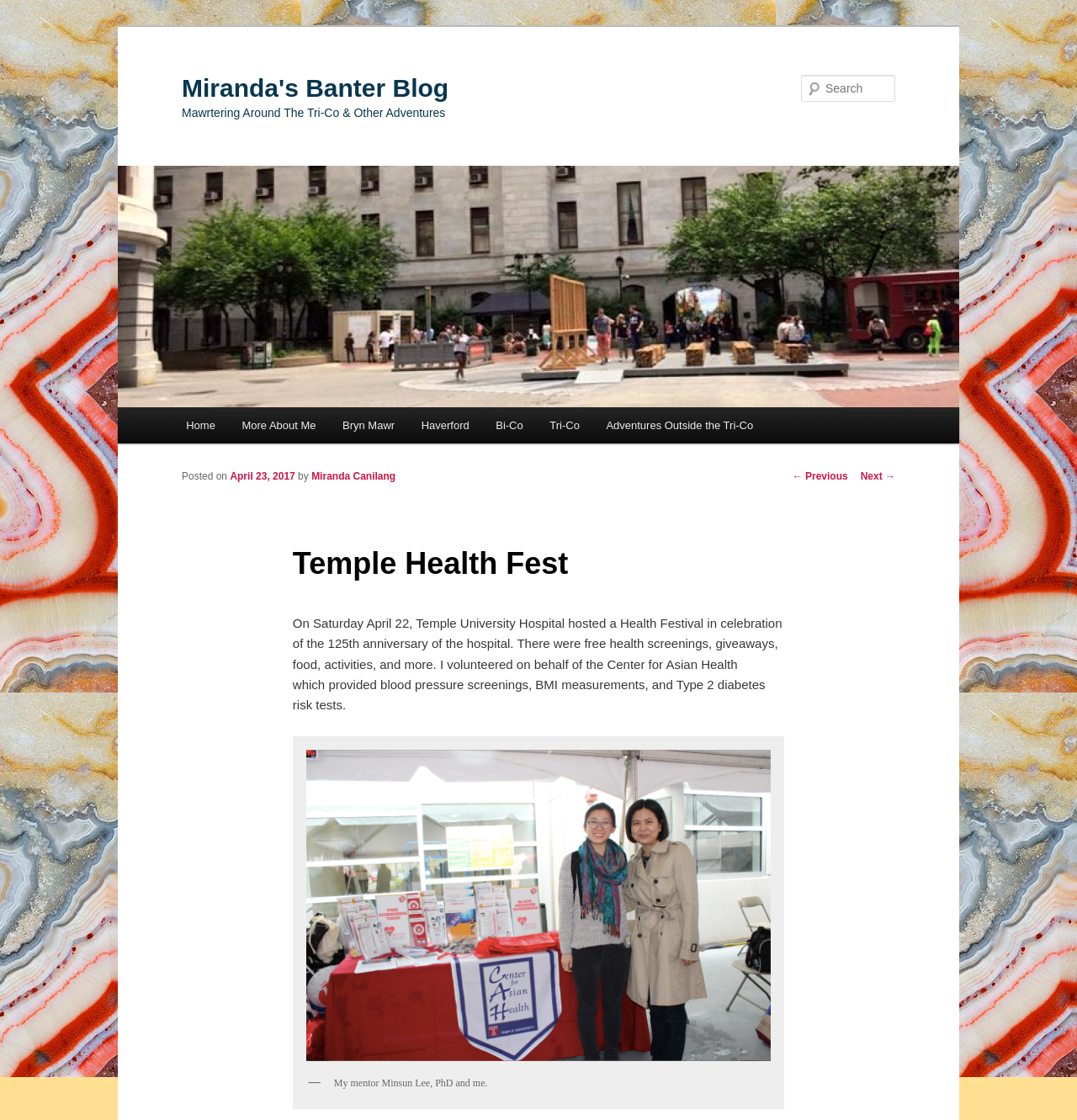What is the name of the mentor mentioned in the post?
Kindly offer a comprehensive and detailed response to the question.

The name of the mentor mentioned in the post can be found in the static text element with the text 'My mentor Minsun Lee, PhD and me.' which is located in the main content area of the webpage.